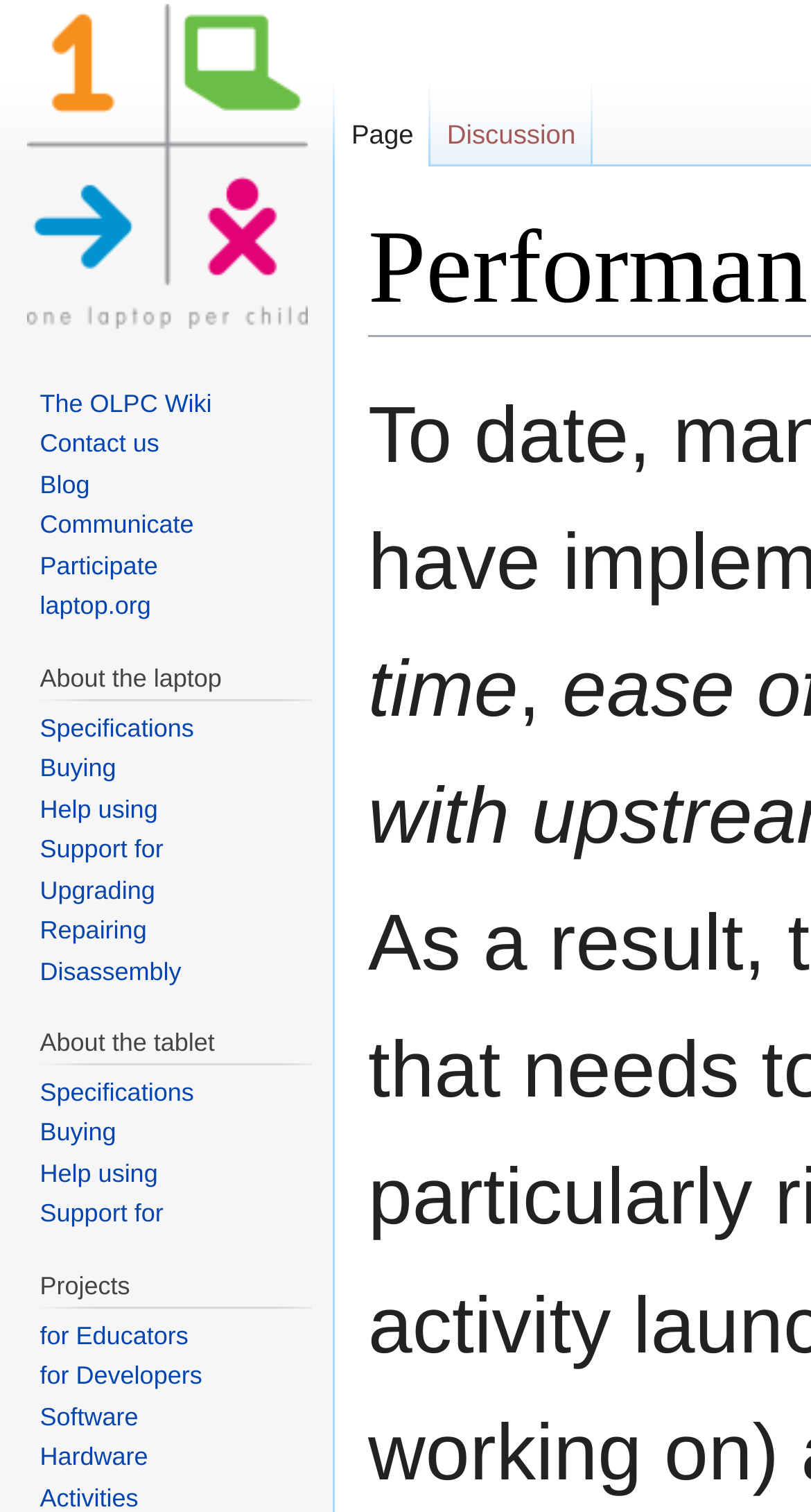Pinpoint the bounding box coordinates of the clickable area needed to execute the instruction: "Check the OLPC blog". The coordinates should be specified as four float numbers between 0 and 1, i.e., [left, top, right, bottom].

[0.049, 0.311, 0.111, 0.33]